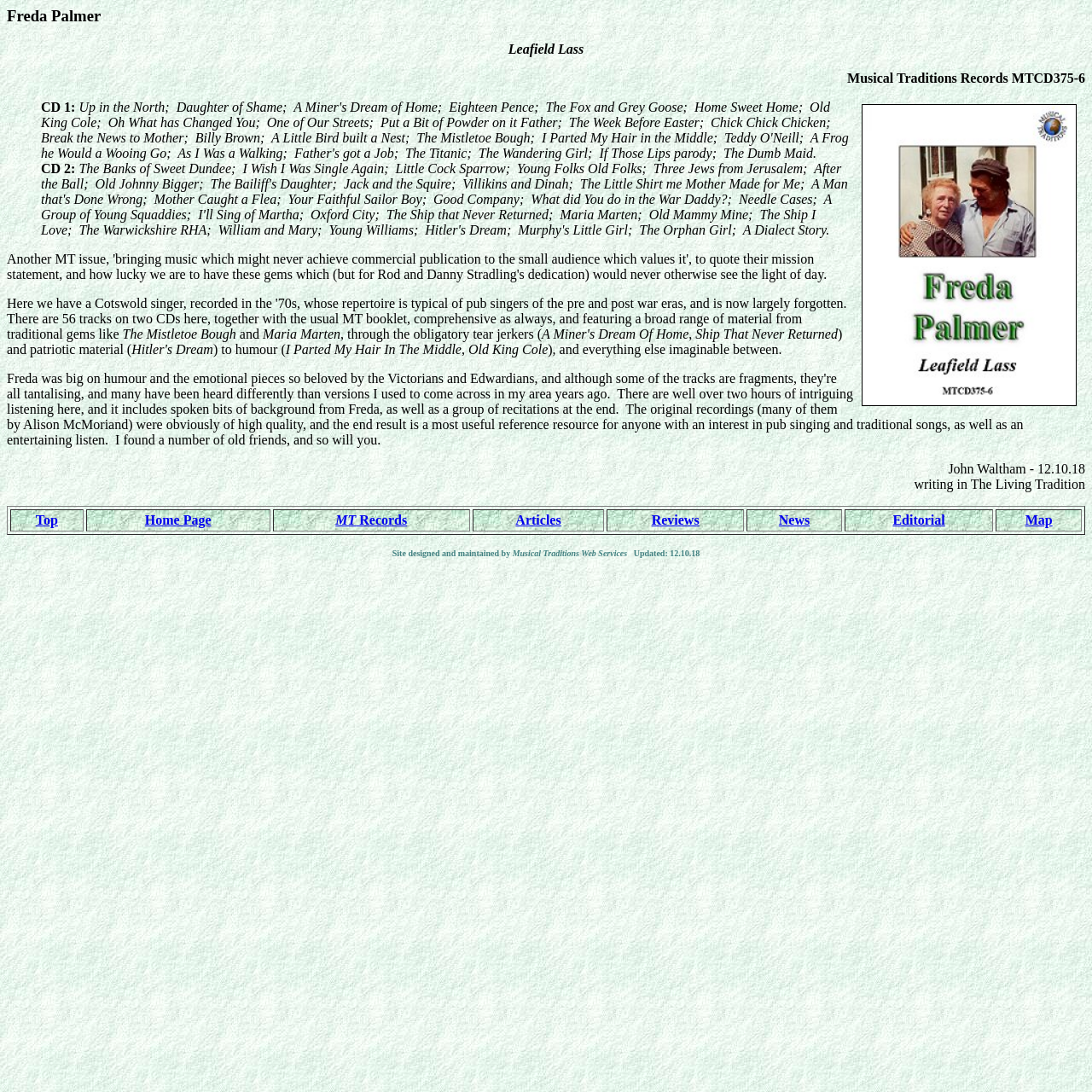Provide the bounding box coordinates in the format (top-left x, top-left y, bottom-right x, bottom-right y). All values are floating point numbers between 0 and 1. Determine the bounding box coordinate of the UI element described as: admin

None